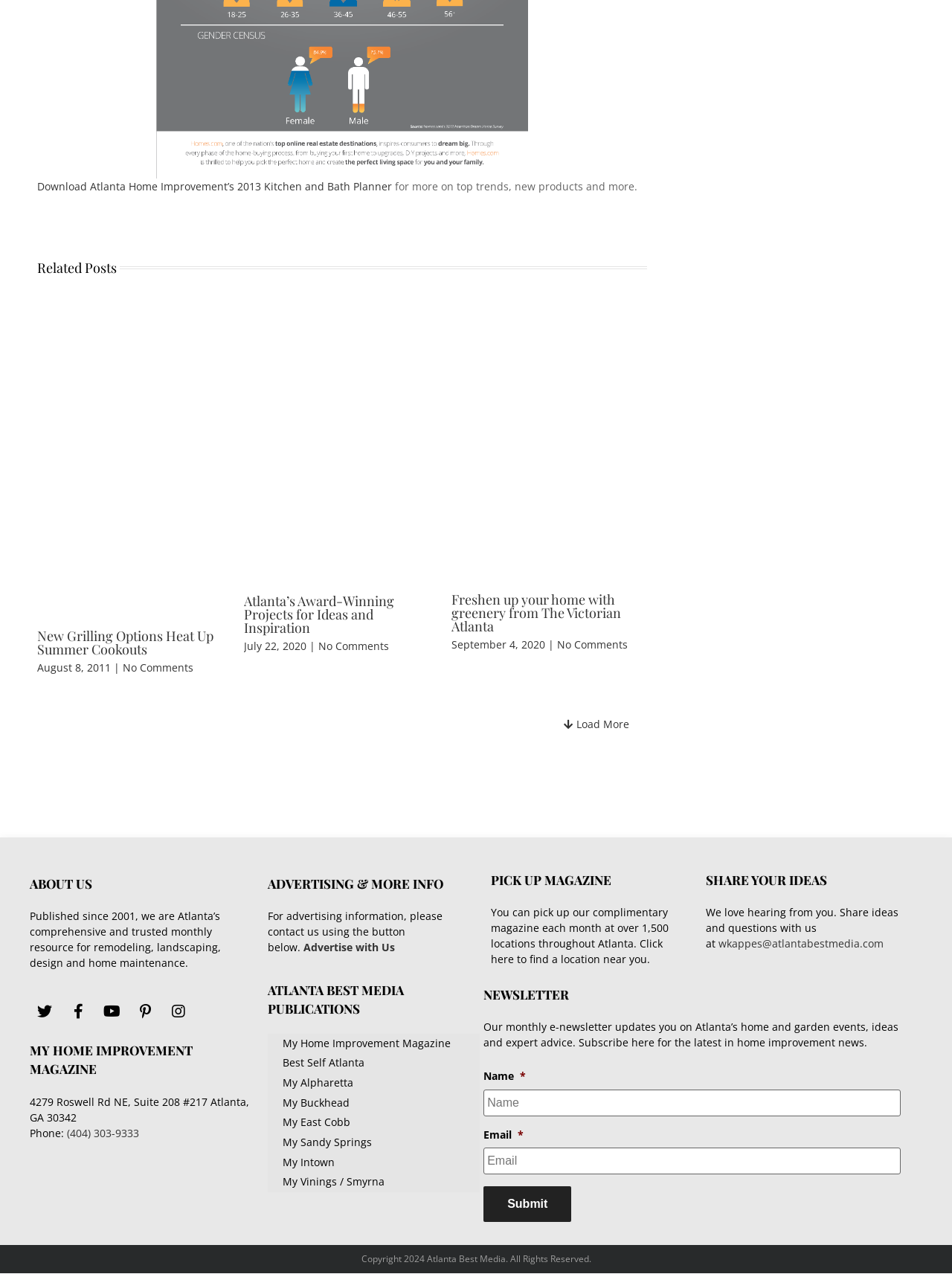What is the topic of the article with the image of men laying new hardwood flooring?
Please utilize the information in the image to give a detailed response to the question.

I found the image of men laying new hardwood flooring in the article section, and the heading above it says 'New Grilling Options Heat Up Summer Cookouts', but the image and the text below it suggest that the topic is about new hardwood flooring.